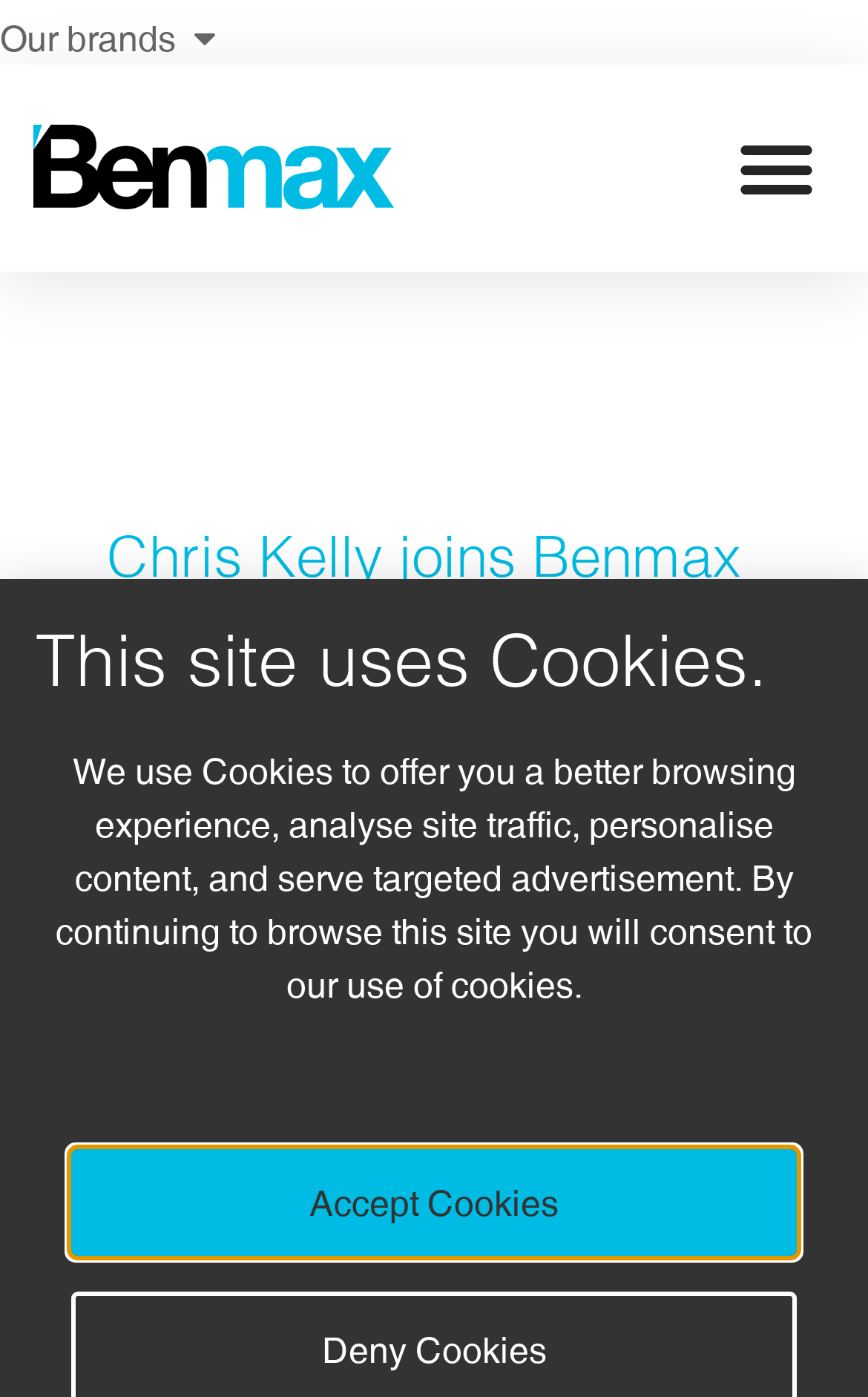Calculate the bounding box coordinates of the UI element given the description: "Back to all news".

[0.123, 0.944, 0.577, 0.983]